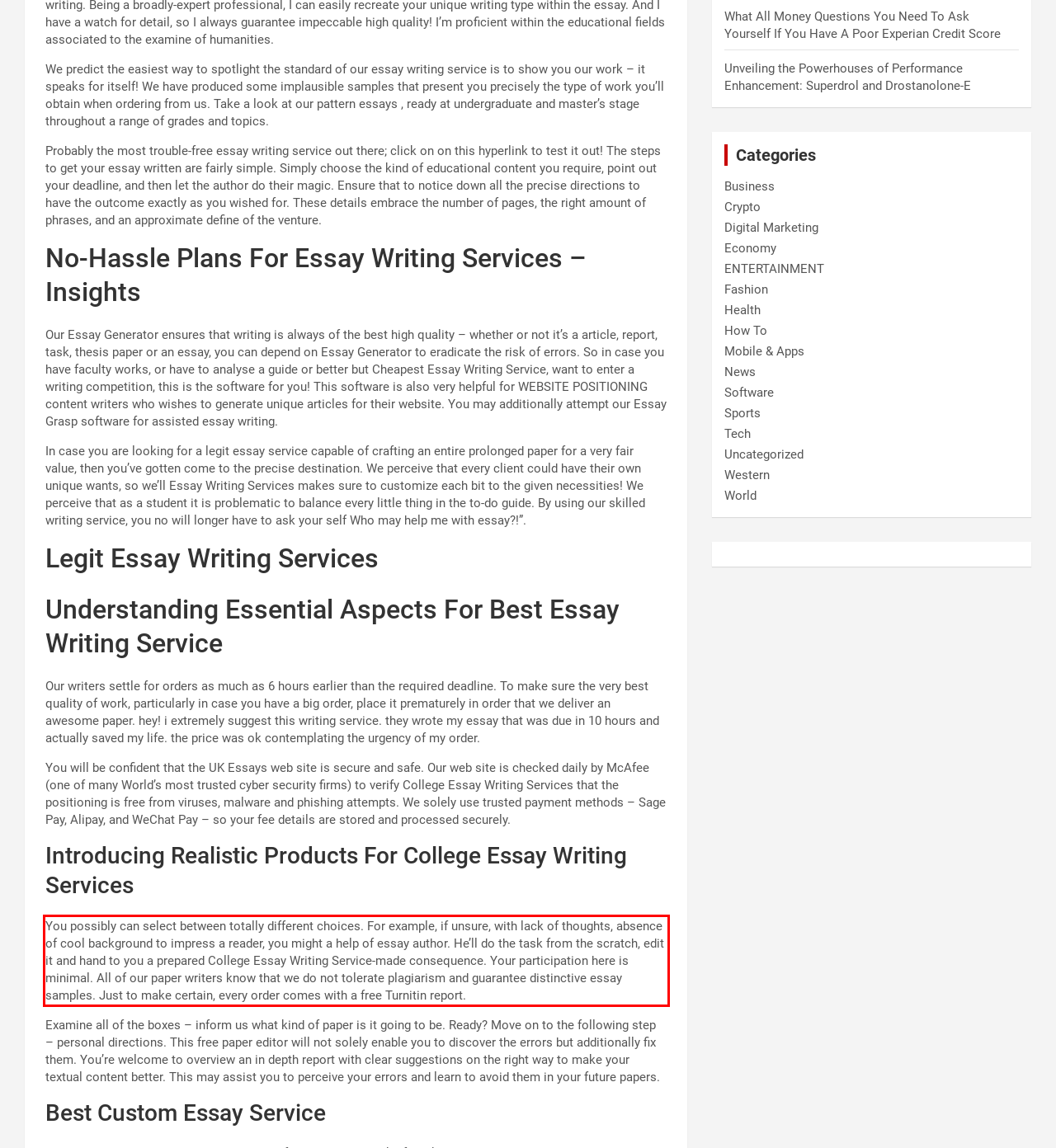Please perform OCR on the text within the red rectangle in the webpage screenshot and return the text content.

You possibly can select between totally different choices. For example, if unsure, with lack of thoughts, absence of cool background to impress a reader, you might a help of essay author. He’ll do the task from the scratch, edit it and hand to you a prepared College Essay Writing Service-made consequence. Your participation here is minimal. All of our paper writers know that we do not tolerate plagiarism and guarantee distinctive essay samples. Just to make certain, every order comes with a free Turnitin report.